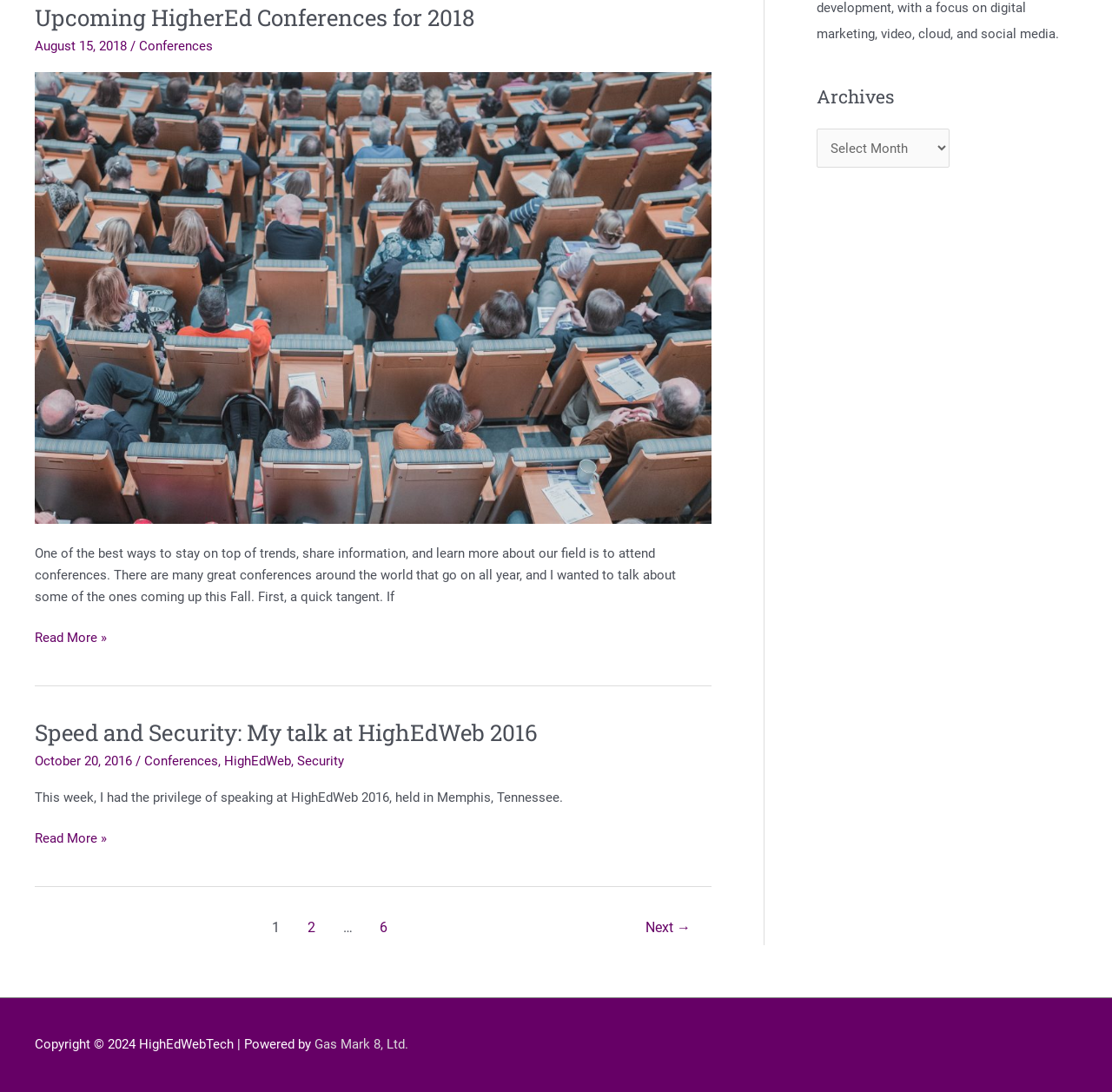Predict the bounding box of the UI element that fits this description: "parent_node: Email name="form_fields[email]" placeholder="Your Email"".

None